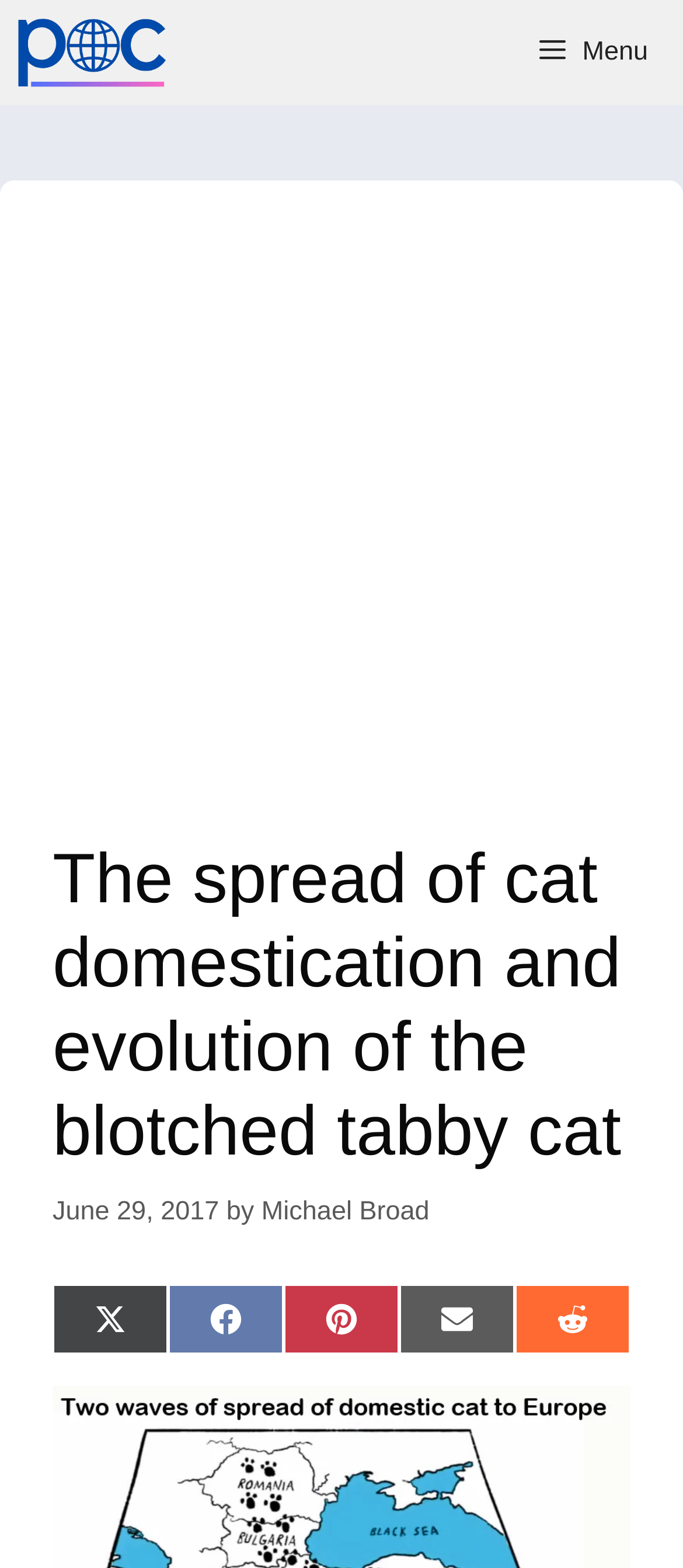Create a detailed summary of all the visual and textual information on the webpage.

The webpage is about the spread of cat domestication and the evolution of the blotched tabby cat, written by Michael Broad. At the top, there is a primary navigation menu that spans the entire width of the page. On the left side of the navigation menu, there is a link to Michael Broad's profile, accompanied by a small image of him. On the right side, there is a button with a menu icon.

Below the navigation menu, there is a large advertisement iframe that takes up most of the page's width. Above the advertisement, there is a header section that contains the title of the article, "The spread of cat domestication and evolution of the blotched tabby cat", in a large font size. The title is positioned near the top-left corner of the page. Next to the title, there is a time stamp indicating that the article was published on June 29, 2017.

Below the title, there is a link to Michael Broad's profile again. The article's content is not explicitly mentioned in the accessibility tree, but it is likely to be located below the header section. At the bottom of the page, there are five social media sharing links, aligned horizontally, allowing users to share the article on Twitter, Facebook, Pinterest, Email, and Reddit.